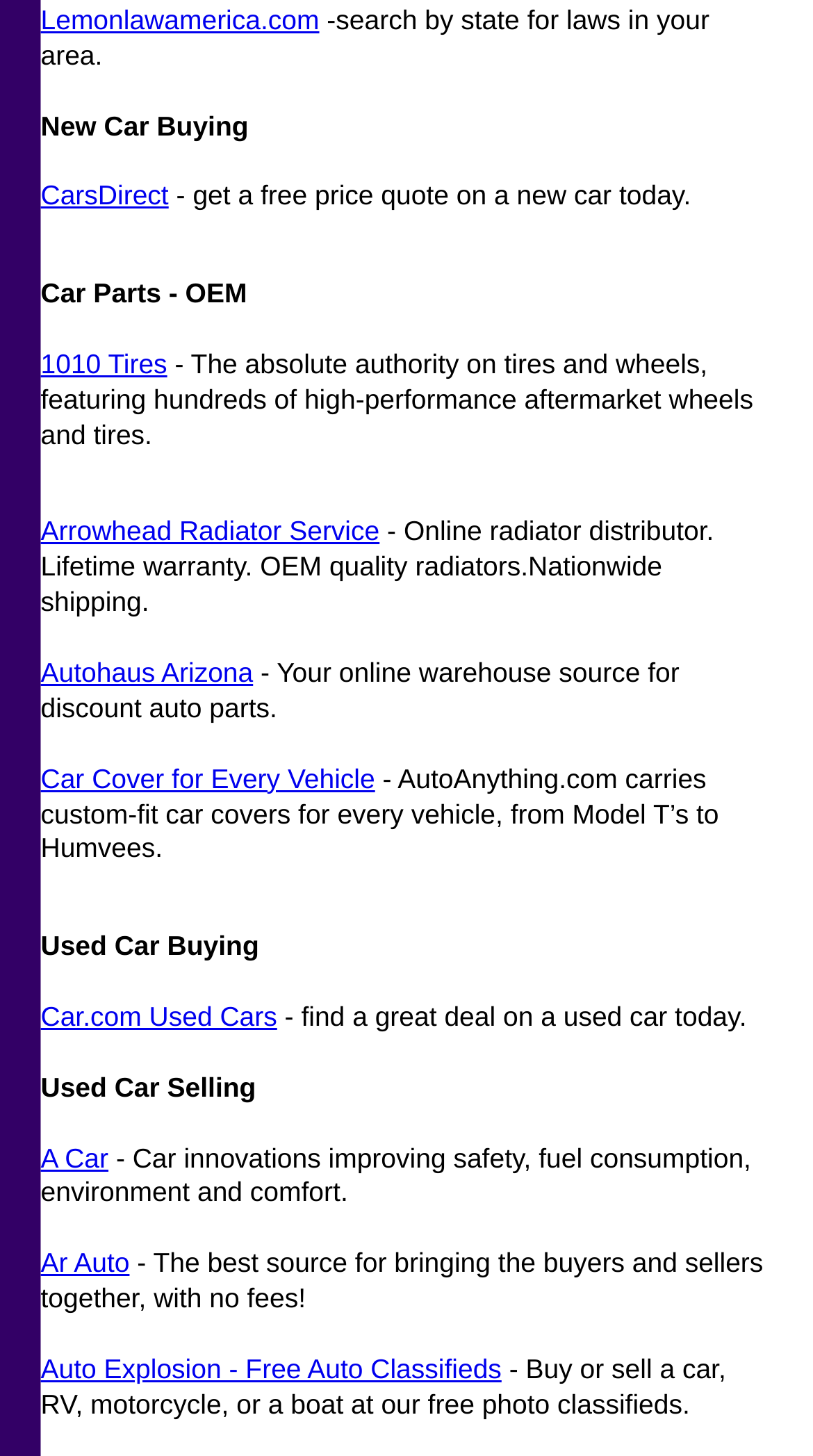Provide a short answer using a single word or phrase for the following question: 
What is the topic of the second static text?

New Car Buying